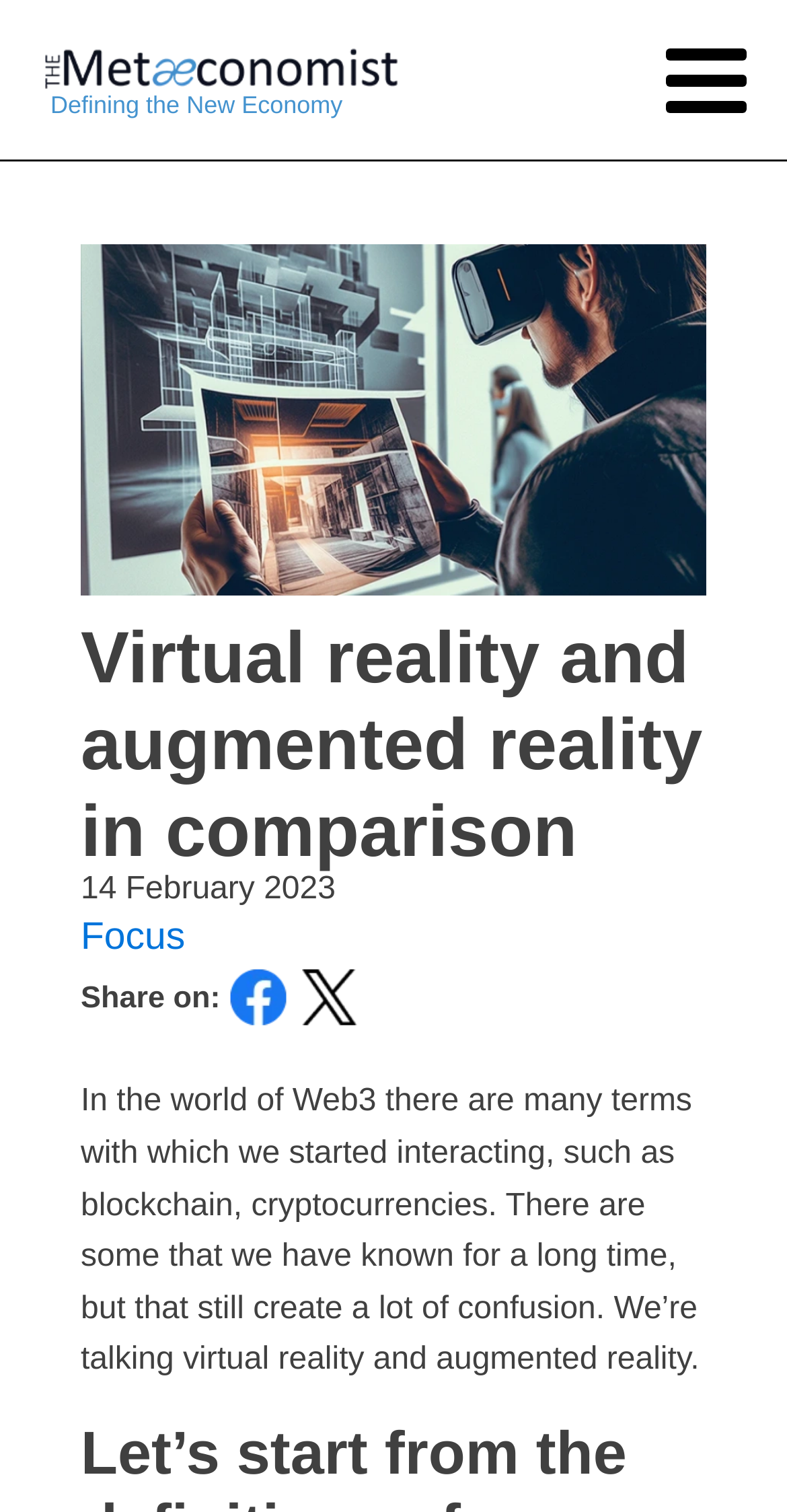Bounding box coordinates should be provided in the format (top-left x, top-left y, bottom-right x, bottom-right y) with all values between 0 and 1. Identify the bounding box for this UI element: alt="facebook" title="Share on Facebook"

[0.29, 0.662, 0.367, 0.685]